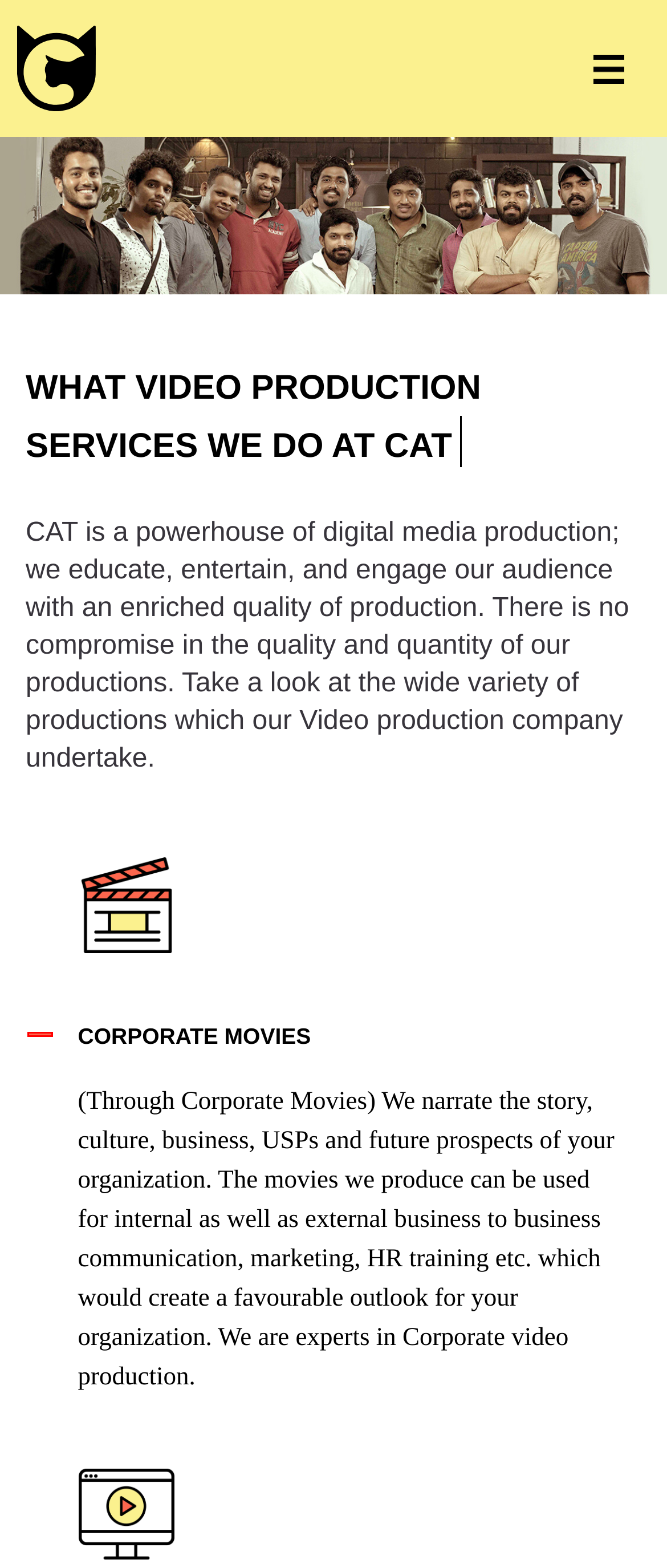What is the topic of the video production service mentioned at the bottom of the webpage? Examine the screenshot and reply using just one word or a brief phrase.

TELEVISION COMMERCIAL